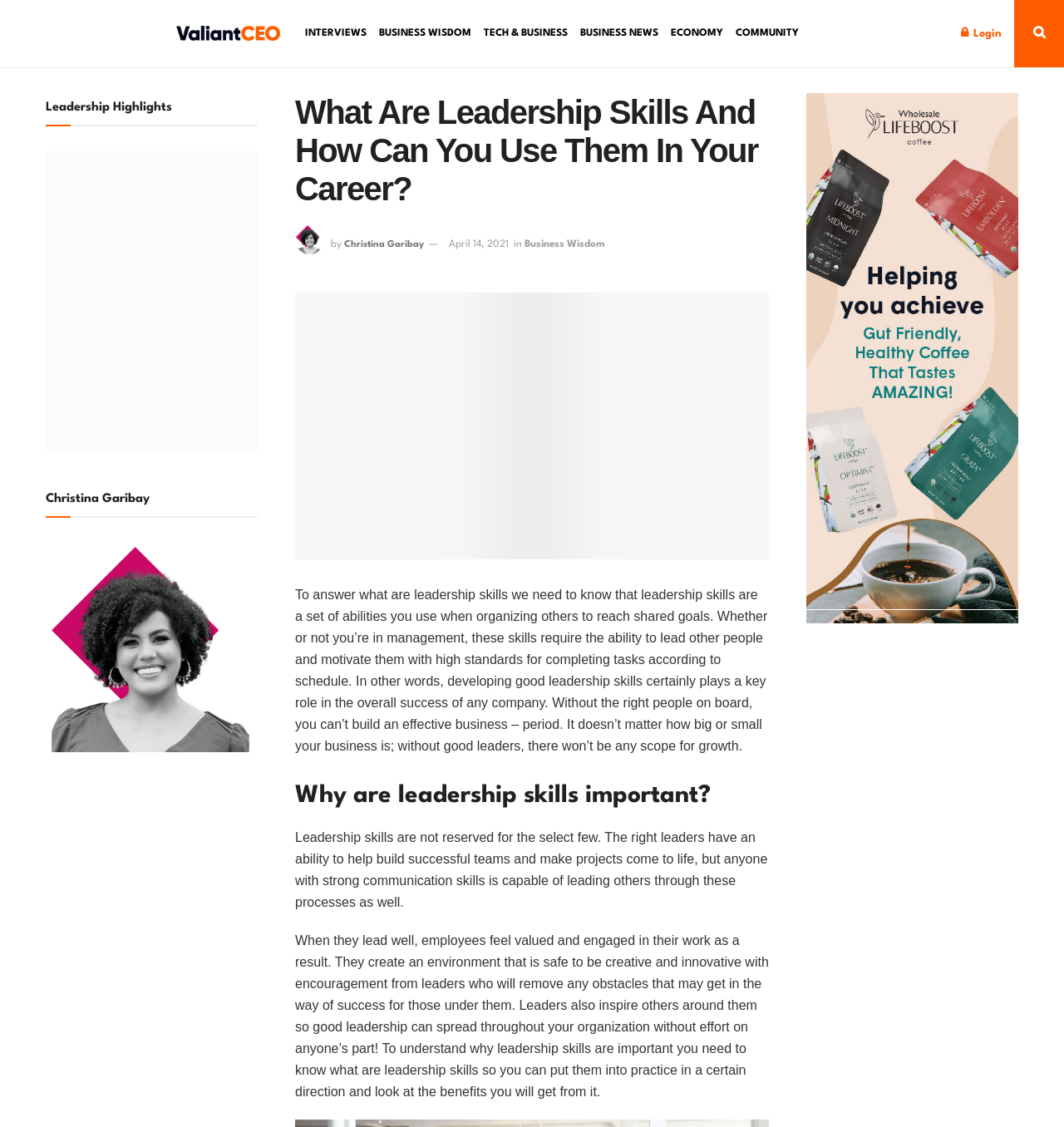Find the bounding box coordinates of the element to click in order to complete this instruction: "Learn more about Business Wisdom". The bounding box coordinates must be four float numbers between 0 and 1, denoted as [left, top, right, bottom].

[0.493, 0.212, 0.569, 0.221]